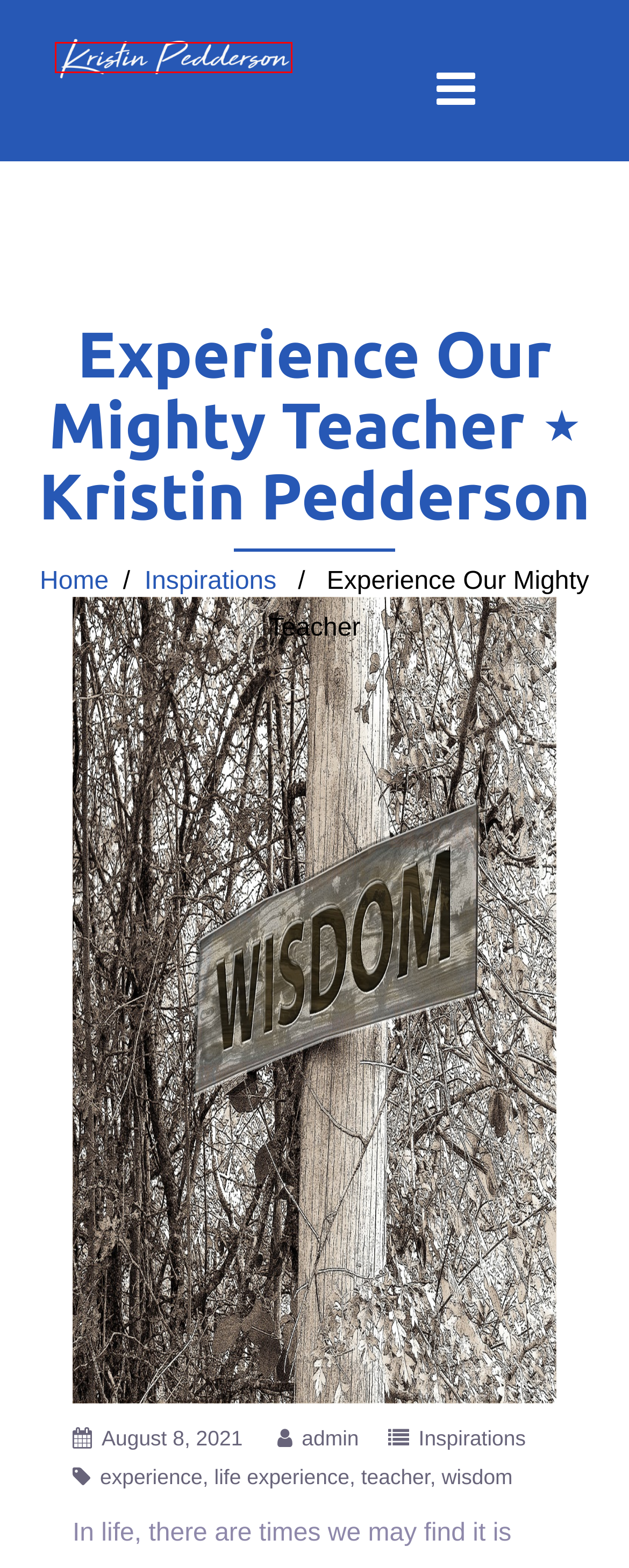Observe the webpage screenshot and focus on the red bounding box surrounding a UI element. Choose the most appropriate webpage description that corresponds to the new webpage after clicking the element in the bounding box. Here are the candidates:
A. life experience Archives ⋆ Kristin Pedderson
B. Inspirations Archives ⋆ Kristin Pedderson
C. June 2018 ⋆ Kristin Pedderson
D. teacher Archives ⋆ Kristin Pedderson
E. August 2016 ⋆ Kristin Pedderson
F. Home ⋆ Kristin Pedderson
G. experience Archives ⋆ Kristin Pedderson
H. wisdom Archives ⋆ Kristin Pedderson

F